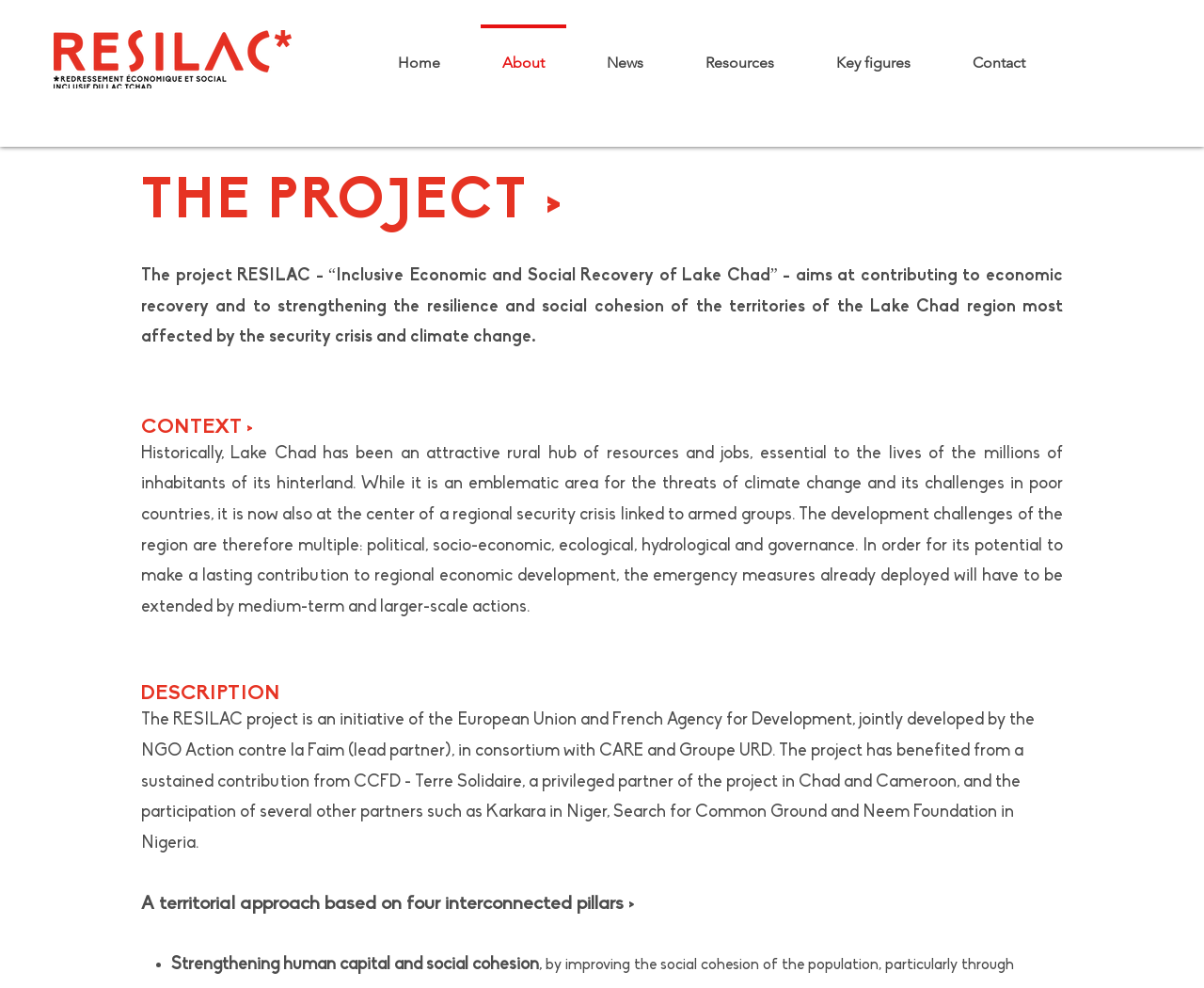Elaborate on the different components and information displayed on the webpage.

The webpage is about the RESILAC project, which aims to contribute to economic recovery and strengthen the resilience and social cohesion of the territories of the Lake Chad region. 

At the top left of the page, there is a logo image of RESILAC. Below the logo, there is a navigation menu with links to different sections of the website, including Home, About, News, Resources, Key figures, and Contact. 

The main content of the page is divided into three sections: THE PROJECT, CONTEXT, and DESCRIPTION. The THE PROJECT section provides a brief overview of the RESILAC project, stating its goals and objectives. 

The CONTEXT section is located below THE PROJECT section and provides background information on the Lake Chad region, including its history, development challenges, and security crisis. 

The DESCRIPTION section is located at the bottom of the page and provides more detailed information about the RESILAC project, including its partners, approach, and objectives. This section is further divided into sub-sections, including a list of four interconnected pillars, with the first pillar being "Strengthening human capital and social cohesion".